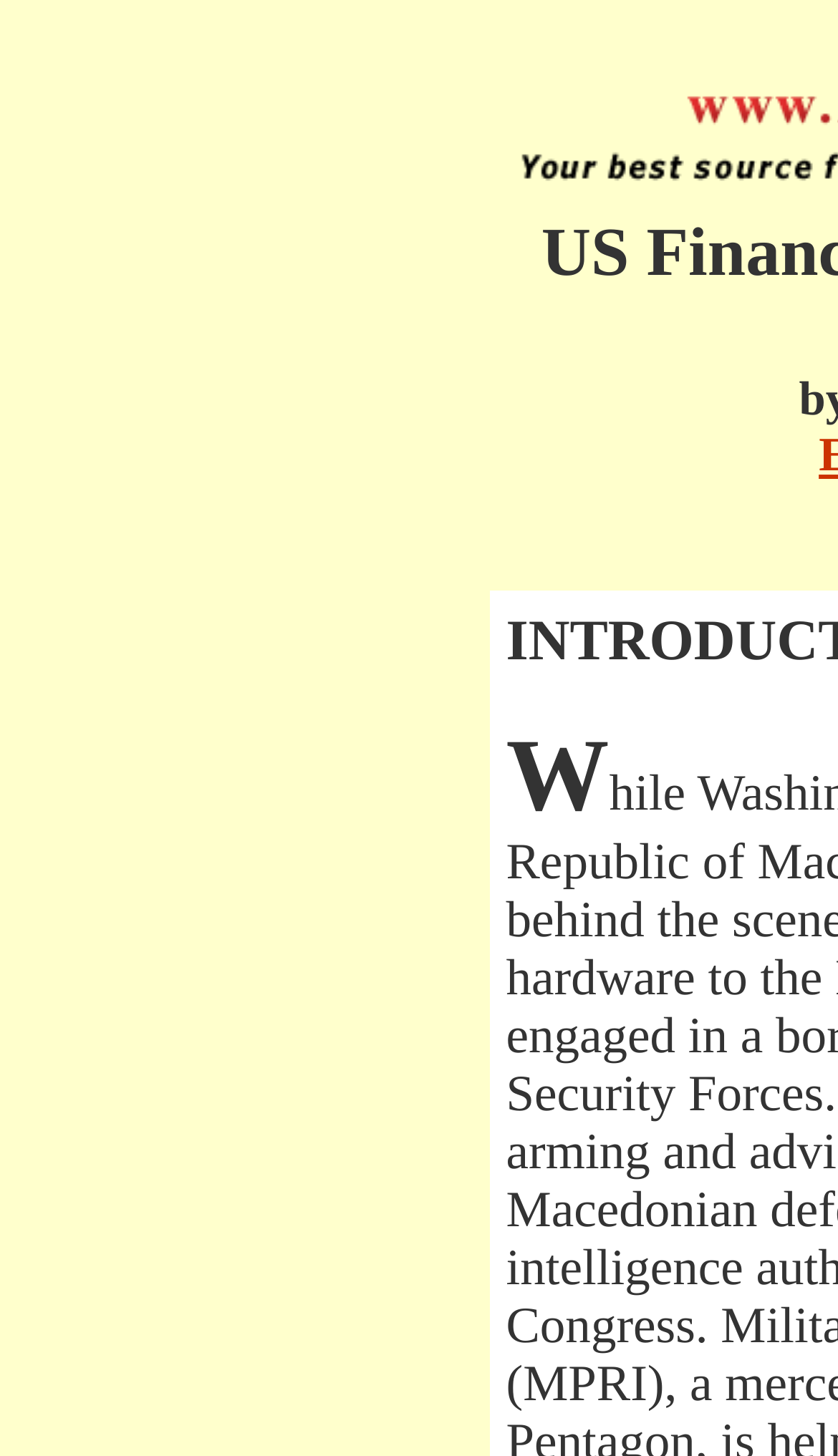Identify the first-level heading on the webpage and generate its text content.

US Finances Ethnic Warfare in the Balkans
by Michel Chossudovsky
Emperor'sClothes.com
April 3, 2001